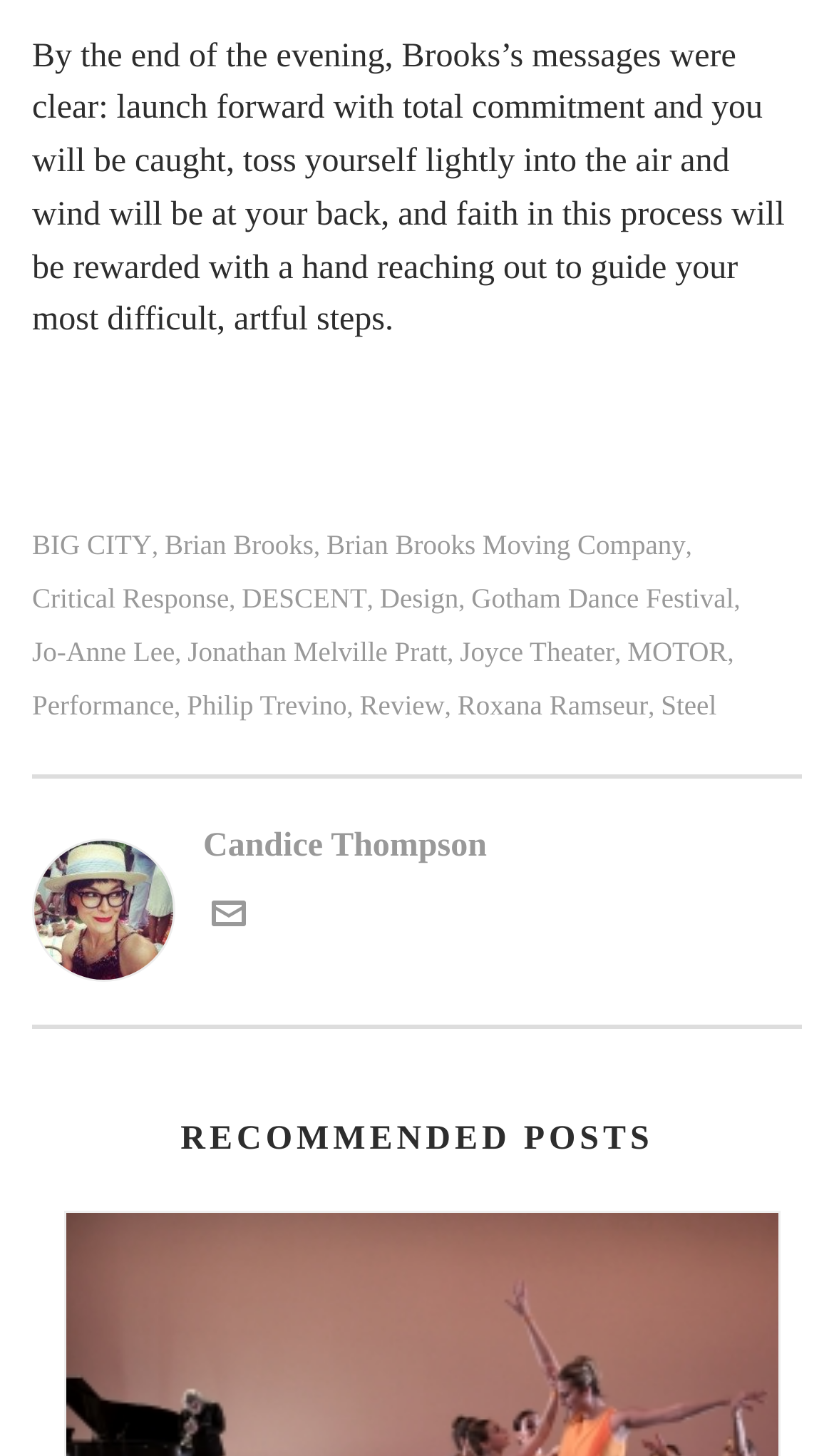What is the name of the person in the image?
Look at the screenshot and respond with one word or a short phrase.

Candice Thompson